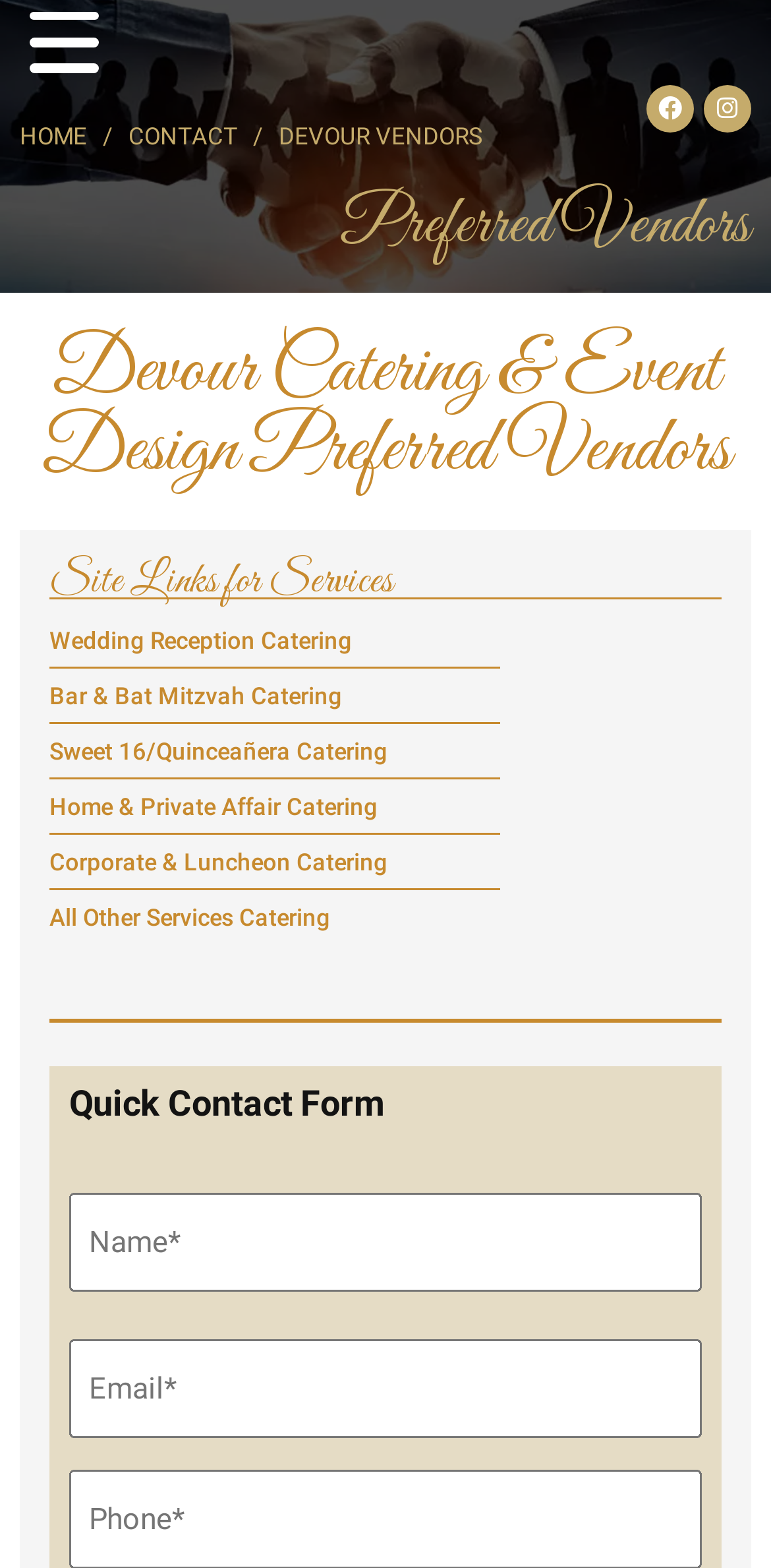What is the link at the bottom of the page related to?
Using the image as a reference, answer with just one word or a short phrase.

Privacy Policy